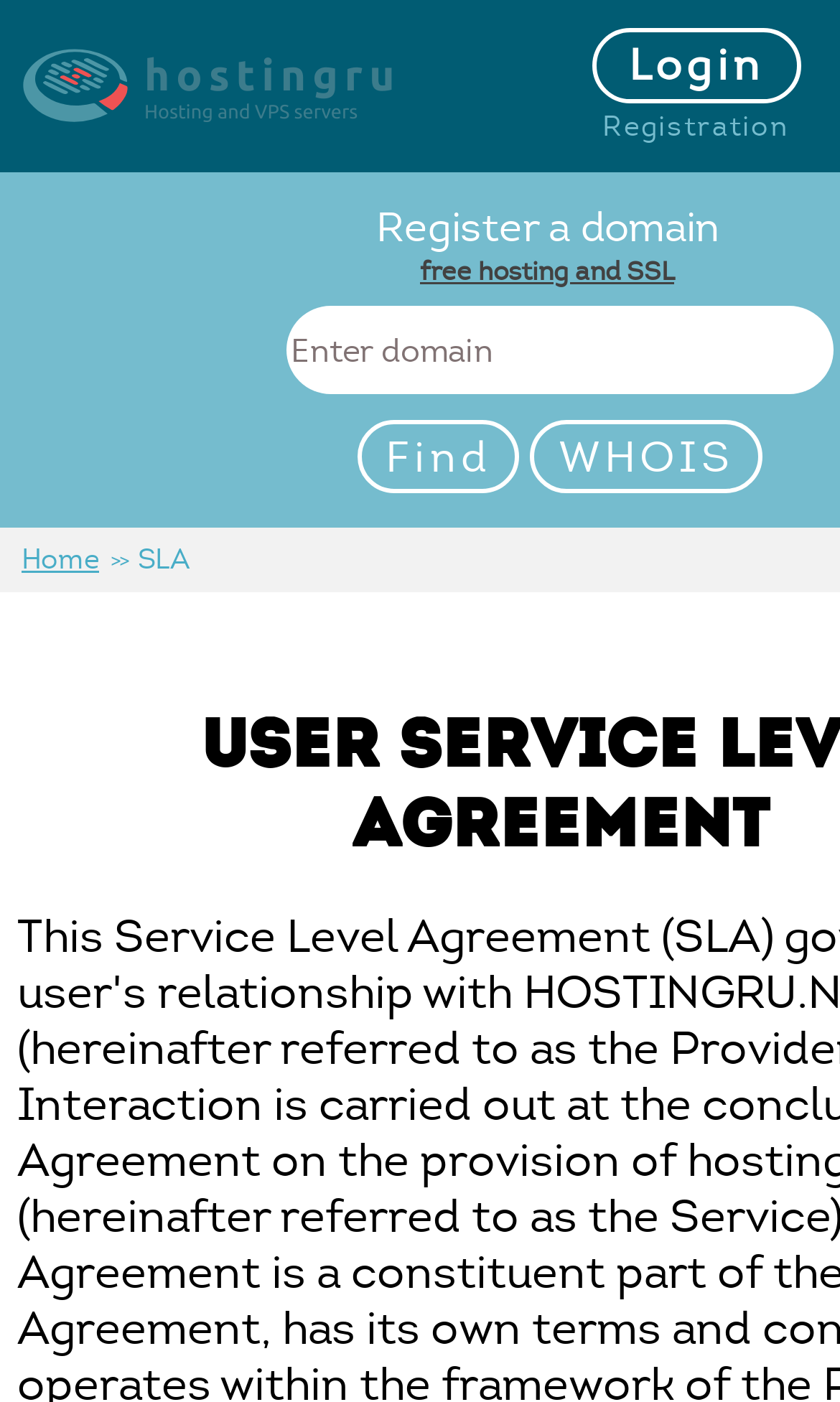Specify the bounding box coordinates of the region I need to click to perform the following instruction: "Toggle font size". The coordinates must be four float numbers in the range of 0 to 1, i.e., [left, top, right, bottom].

None